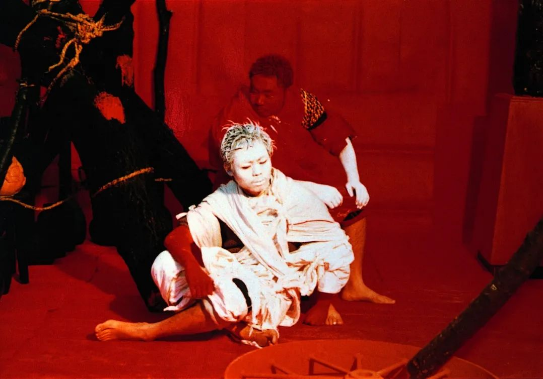What is the theme associated with the use of red in the artwork?
Use the information from the screenshot to give a comprehensive response to the question.

According to the caption, the use of red not only creates a dramatic visual impact but also conveys emotions of intensity and tradition, inviting viewers to reflect on the complexities of body and identity.